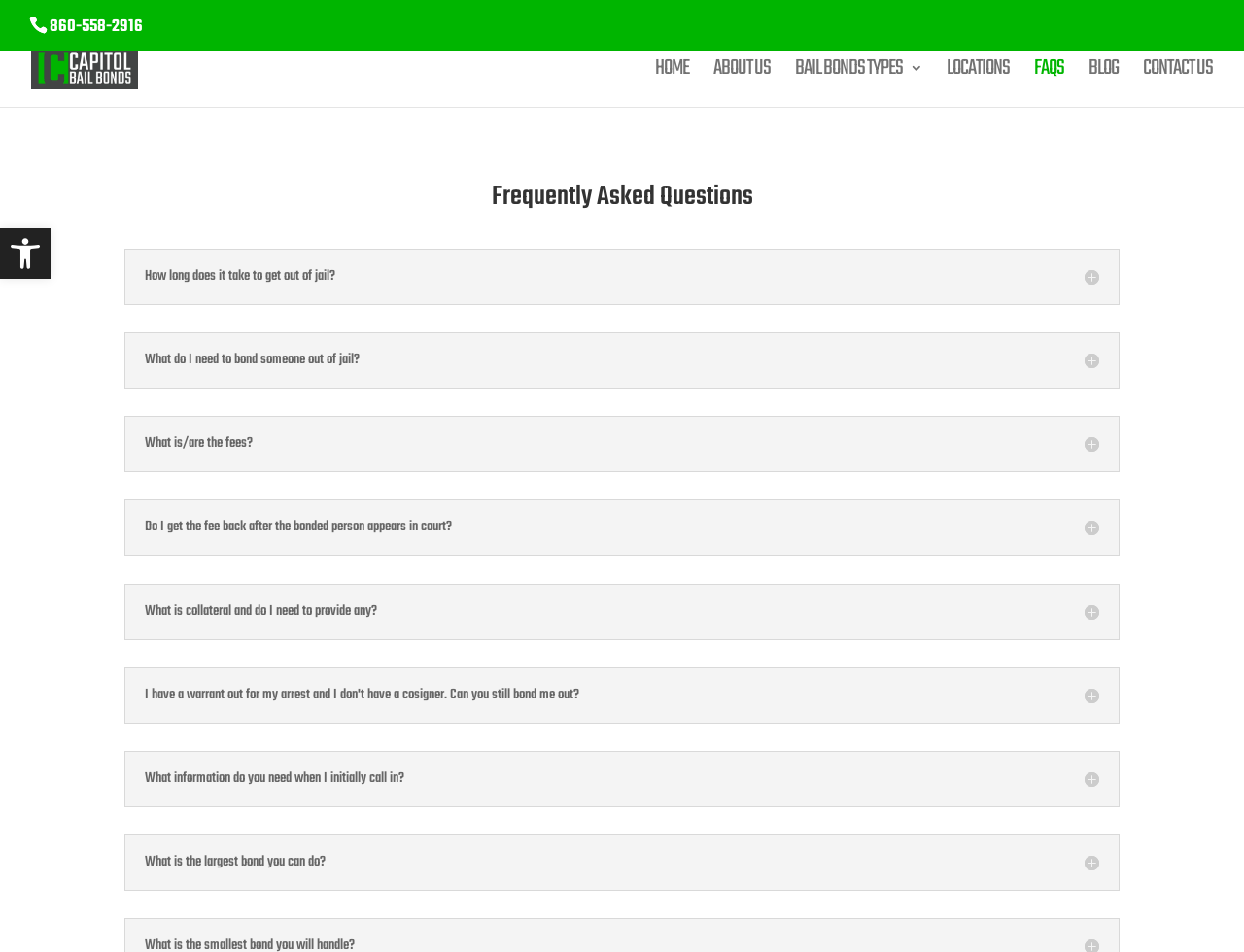Please specify the bounding box coordinates of the clickable region to carry out the following instruction: "Click on 'CONTACT US'". The coordinates should be four float numbers between 0 and 1, in the format [left, top, right, bottom].

[0.919, 0.064, 0.975, 0.112]